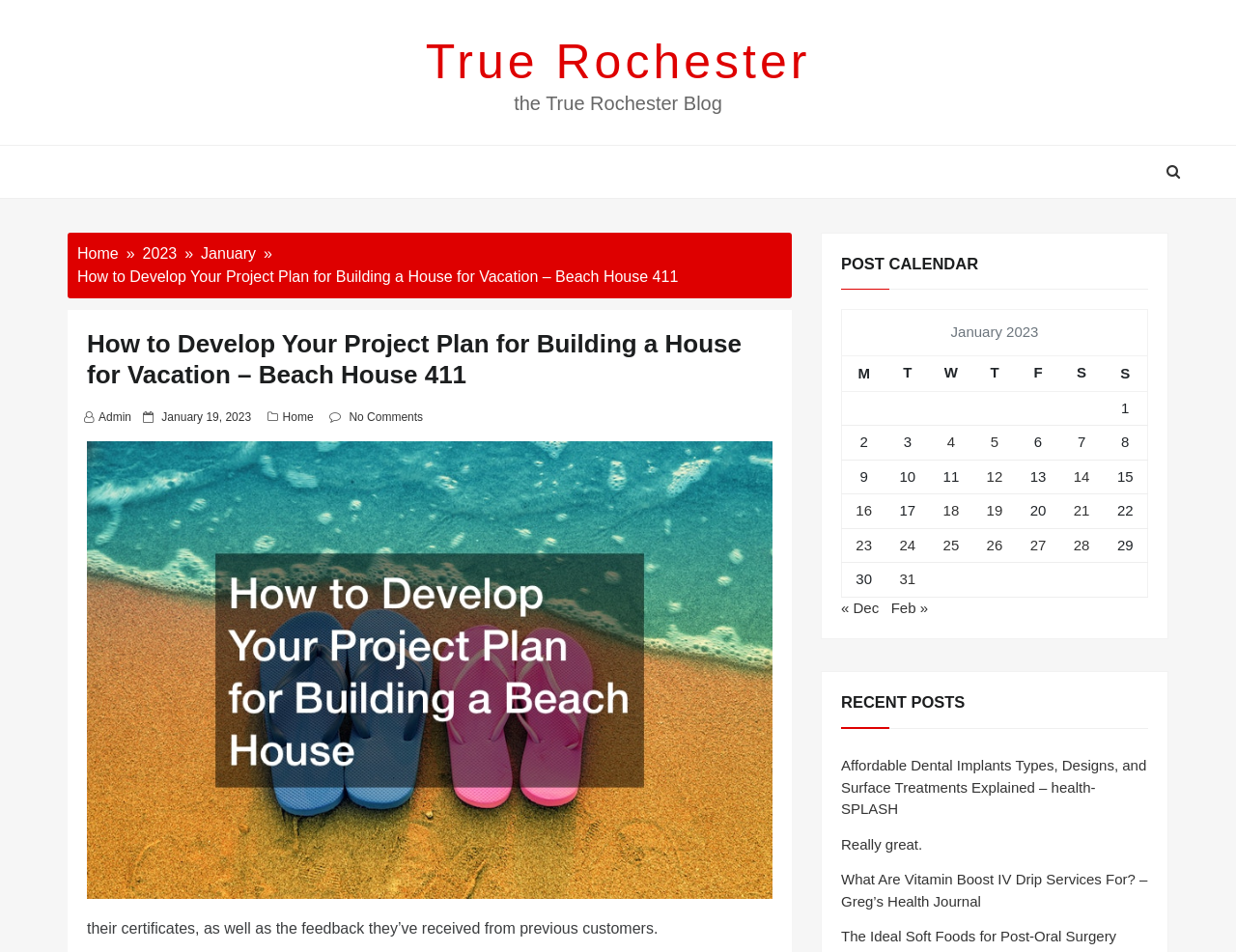Show the bounding box coordinates of the element that should be clicked to complete the task: "click on the 'Home' link".

[0.062, 0.258, 0.096, 0.275]